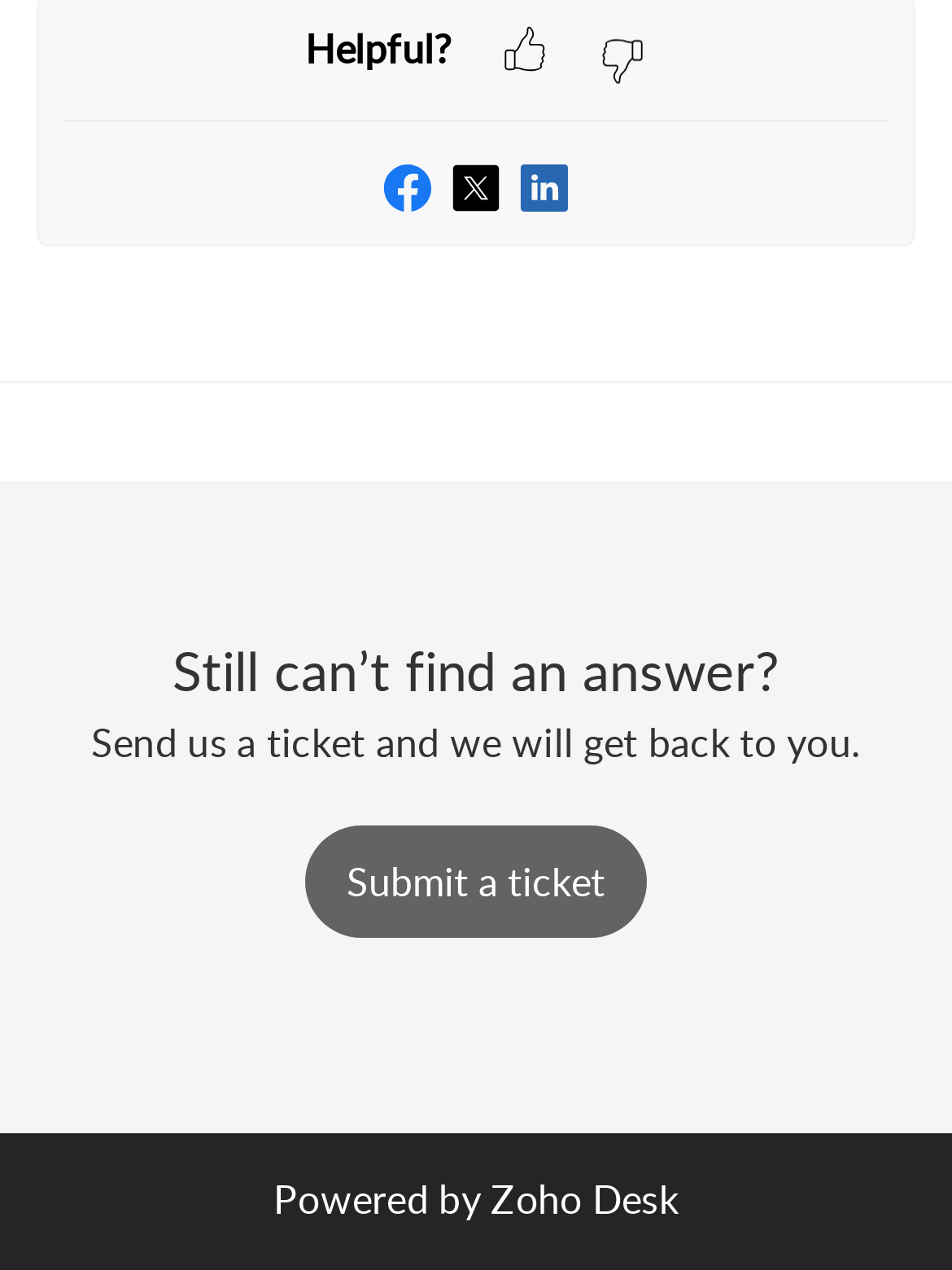Please provide the bounding box coordinates for the UI element as described: "Submit a ticket". The coordinates must be four floats between 0 and 1, represented as [left, top, right, bottom].

[0.321, 0.673, 0.679, 0.715]